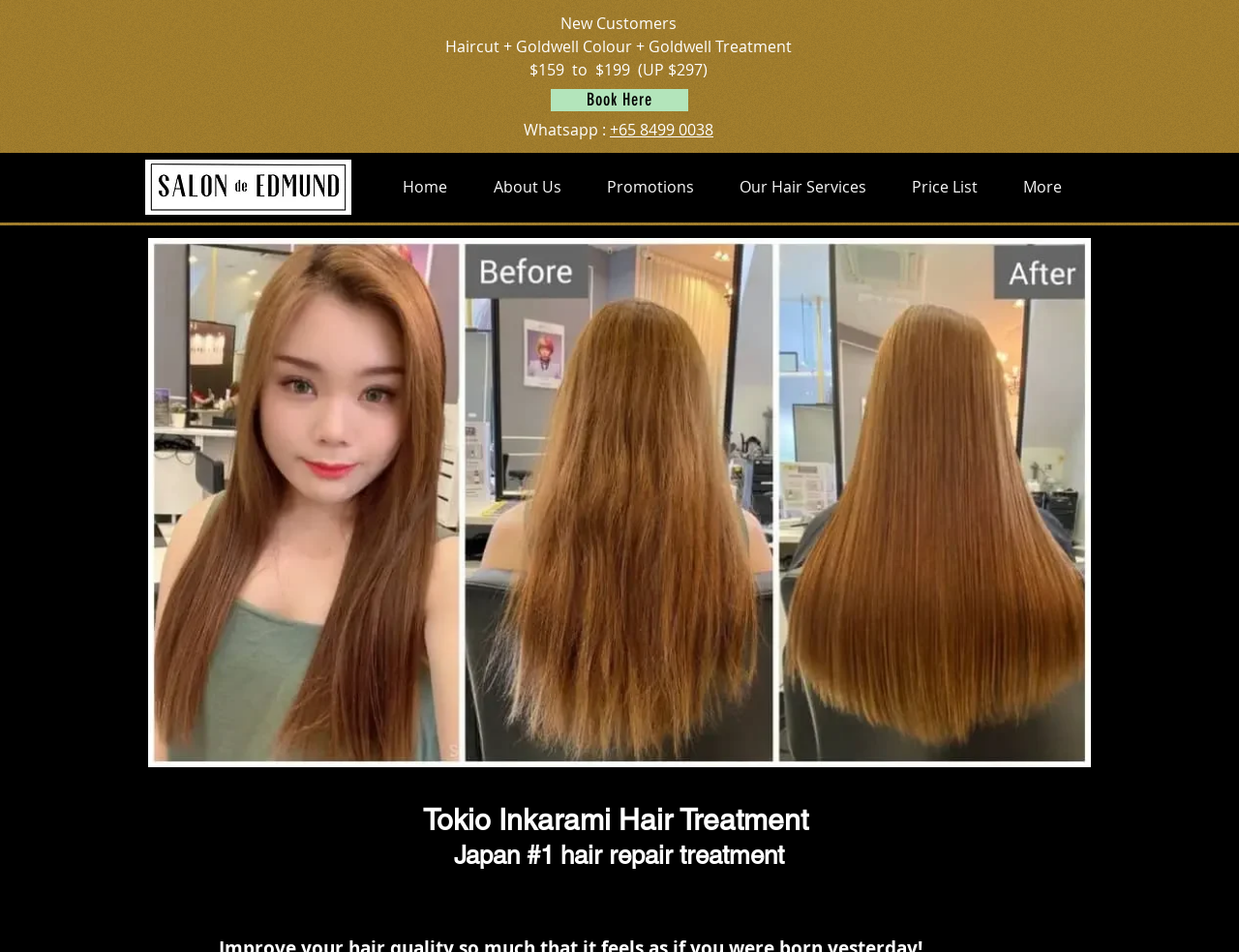Based on the image, give a detailed response to the question: What is the name of the hair salon?

I found the name of the hair salon by looking at the text 'Hair Salon Singapore - Salon de Edmund' which appears to be the name of the salon.